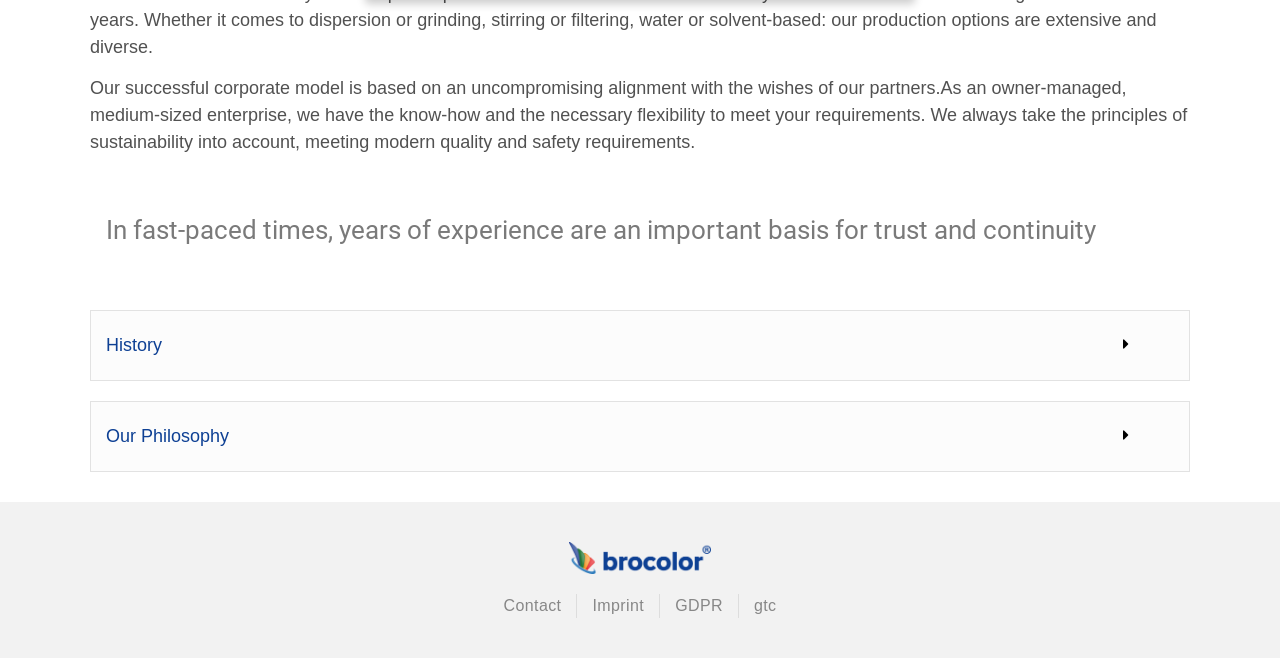From the image, can you give a detailed response to the question below:
What are the links at the bottom of the webpage?

At the bottom of the webpage, there are four links: 'Contact', 'Imprint', 'GDPR', and 'gtc'. These links likely provide access to additional information about the company, such as contact details, legal information, and terms and conditions.